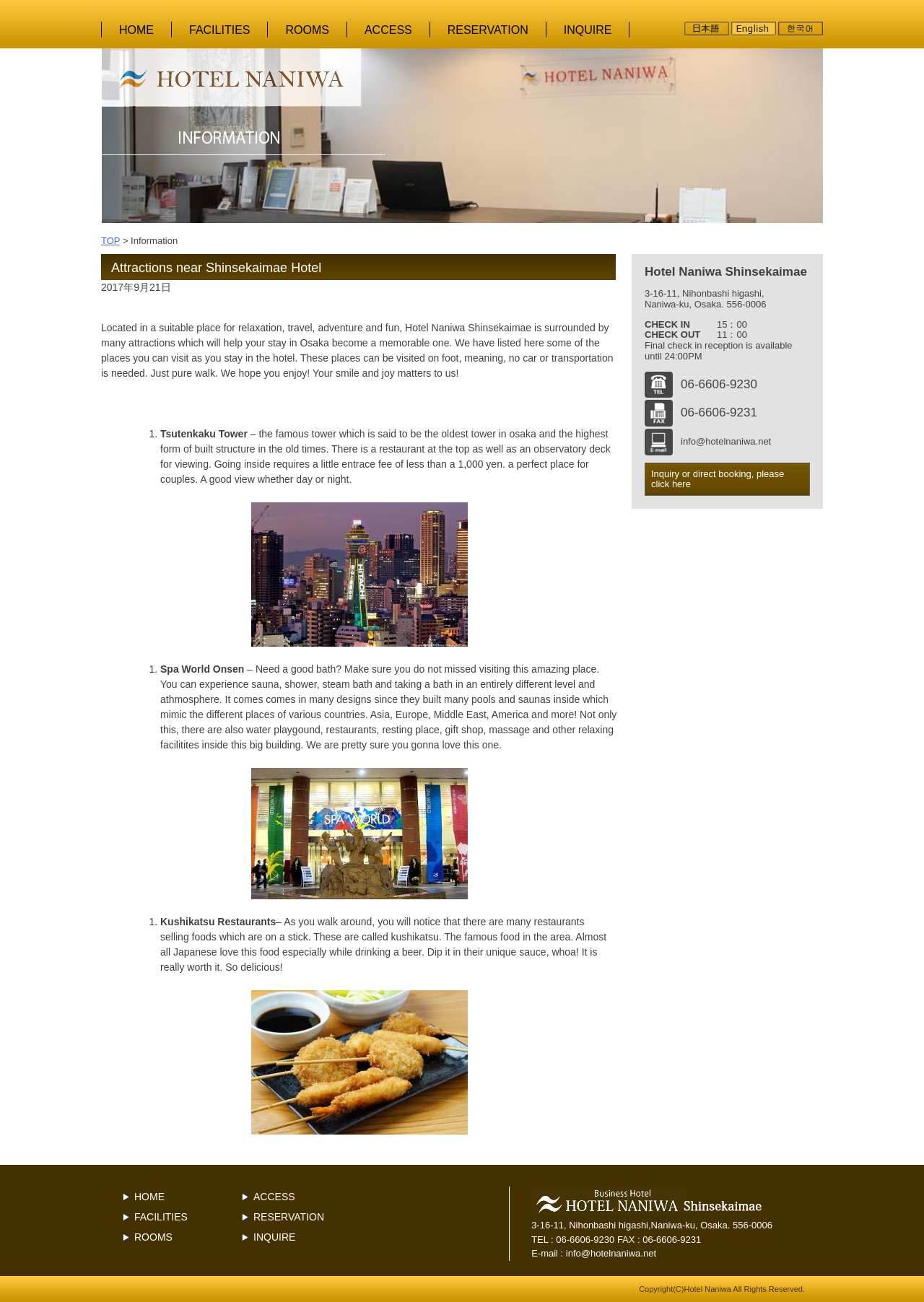What is the email address of the hotel?
Based on the content of the image, thoroughly explain and answer the question.

I found the answer by looking at the complementary information on the right side of the webpage, which lists the hotel's contact information. The email address is explicitly mentioned as info@hotelnaniwa.net.